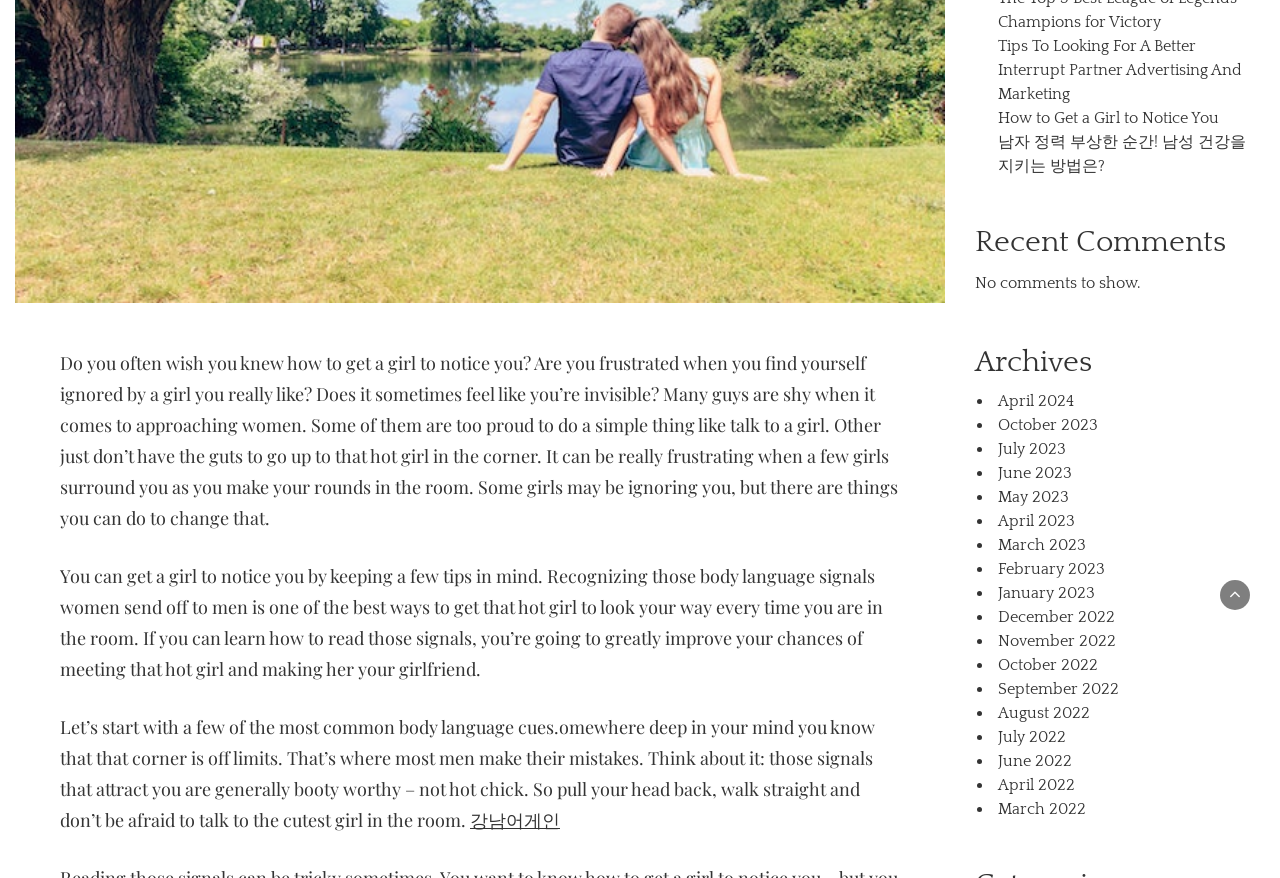Find the bounding box coordinates for the element described here: "강남어게인".

[0.367, 0.921, 0.438, 0.948]